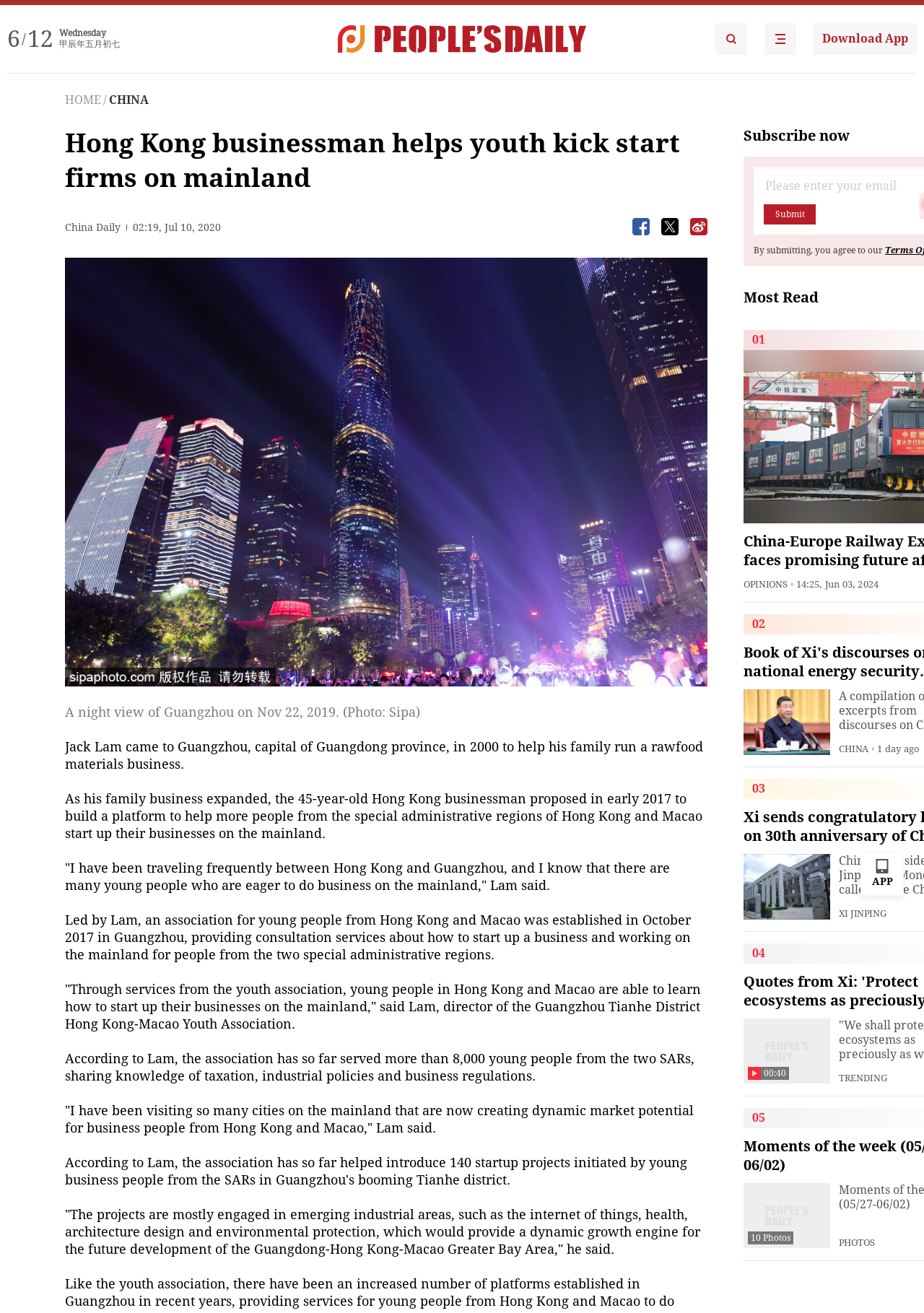Based on the image, give a detailed response to the question: What is the name of the region where Jack Lam is helping young people start up their businesses?

The answer can be found in the text 'The projects are mostly engaged in emerging industrial areas, such as the internet of things, health, architecture design and environmental protection, which would provide a dynamic growth engine for the future development of the Guangdong-Hong Kong-Macao Greater Bay Area,' which mentions the region.